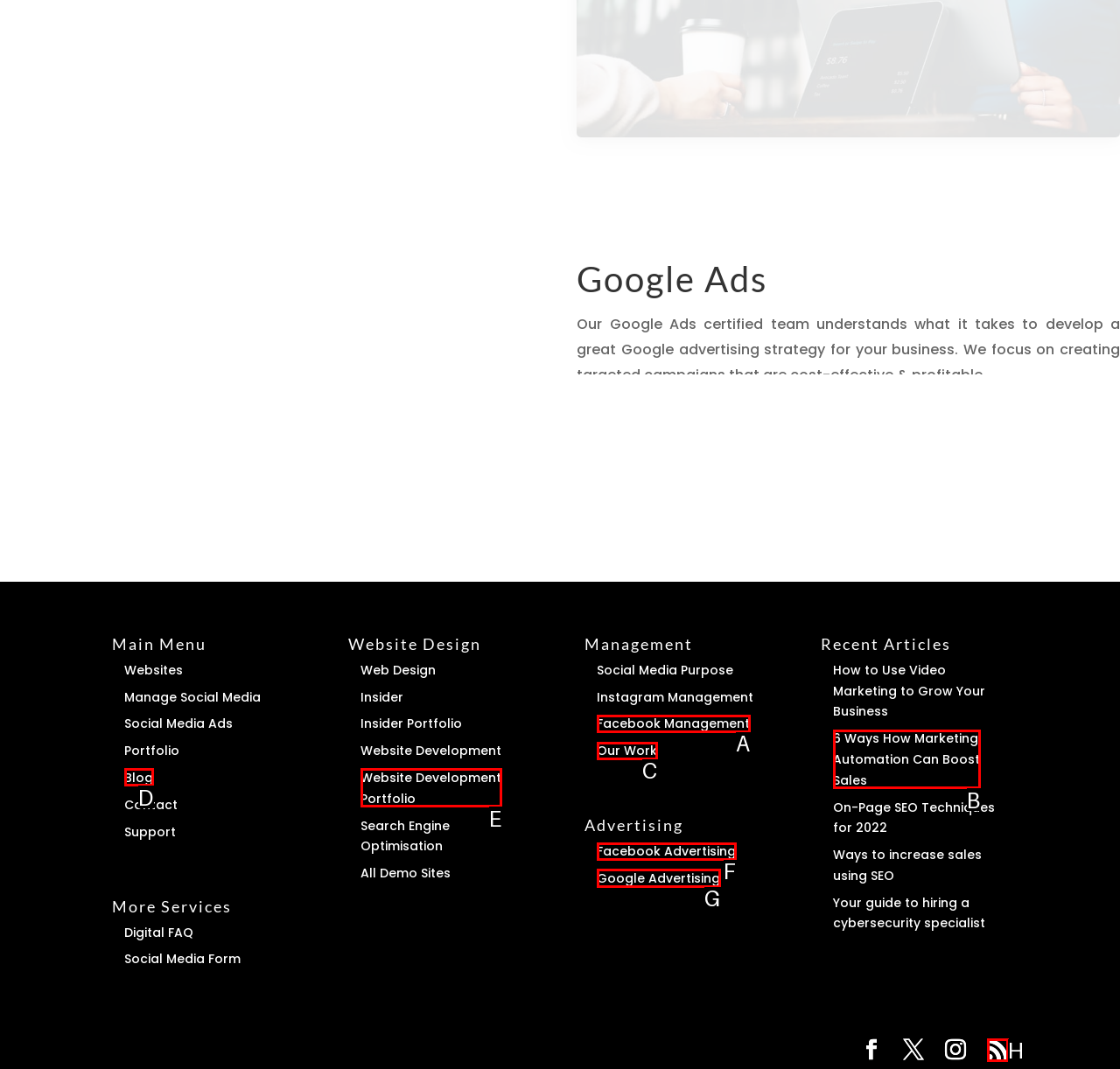Tell me the letter of the correct UI element to click for this instruction: Learn about 'Google Advertising'. Answer with the letter only.

G